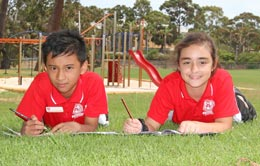Reply to the question with a brief word or phrase: What is in the background of the image?

Playground equipment